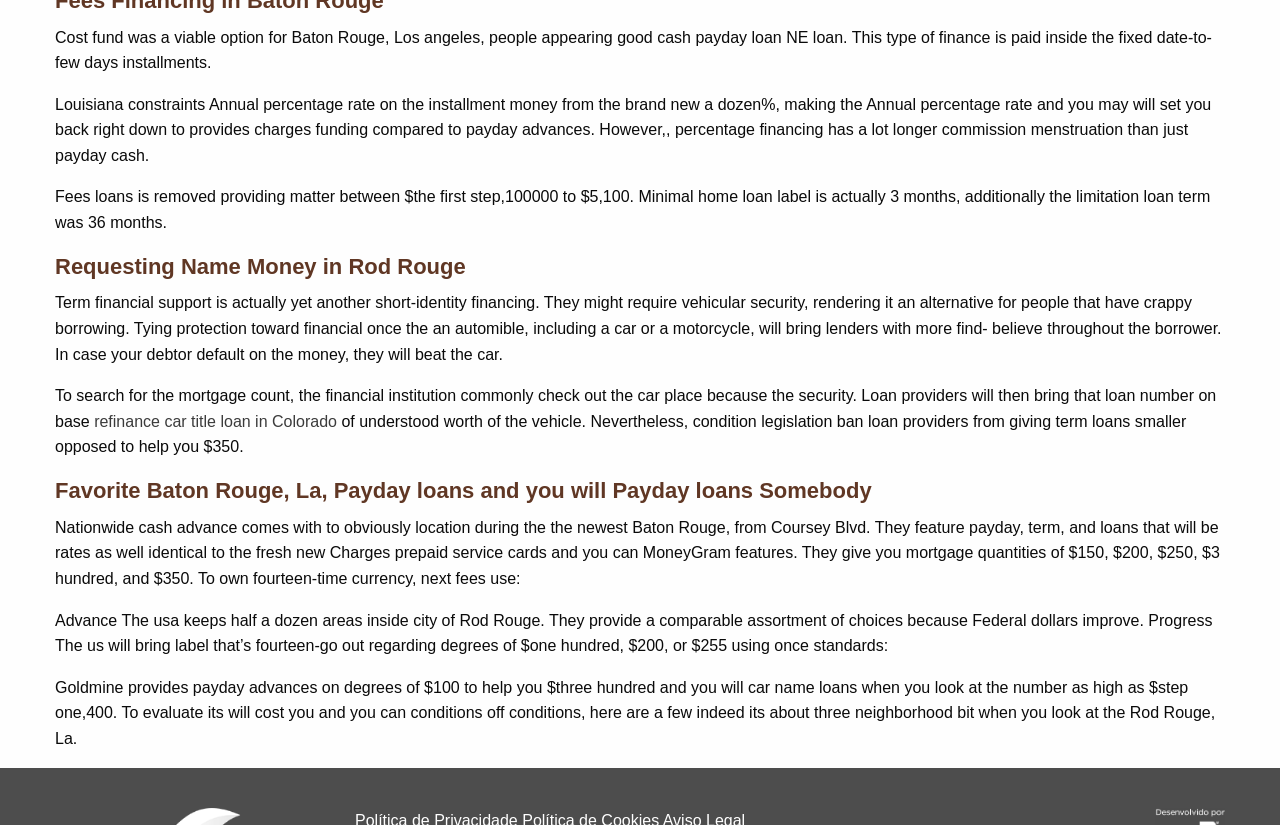Use a single word or phrase to answer the question:
How many locations does Advance America have in Baton Rouge?

six